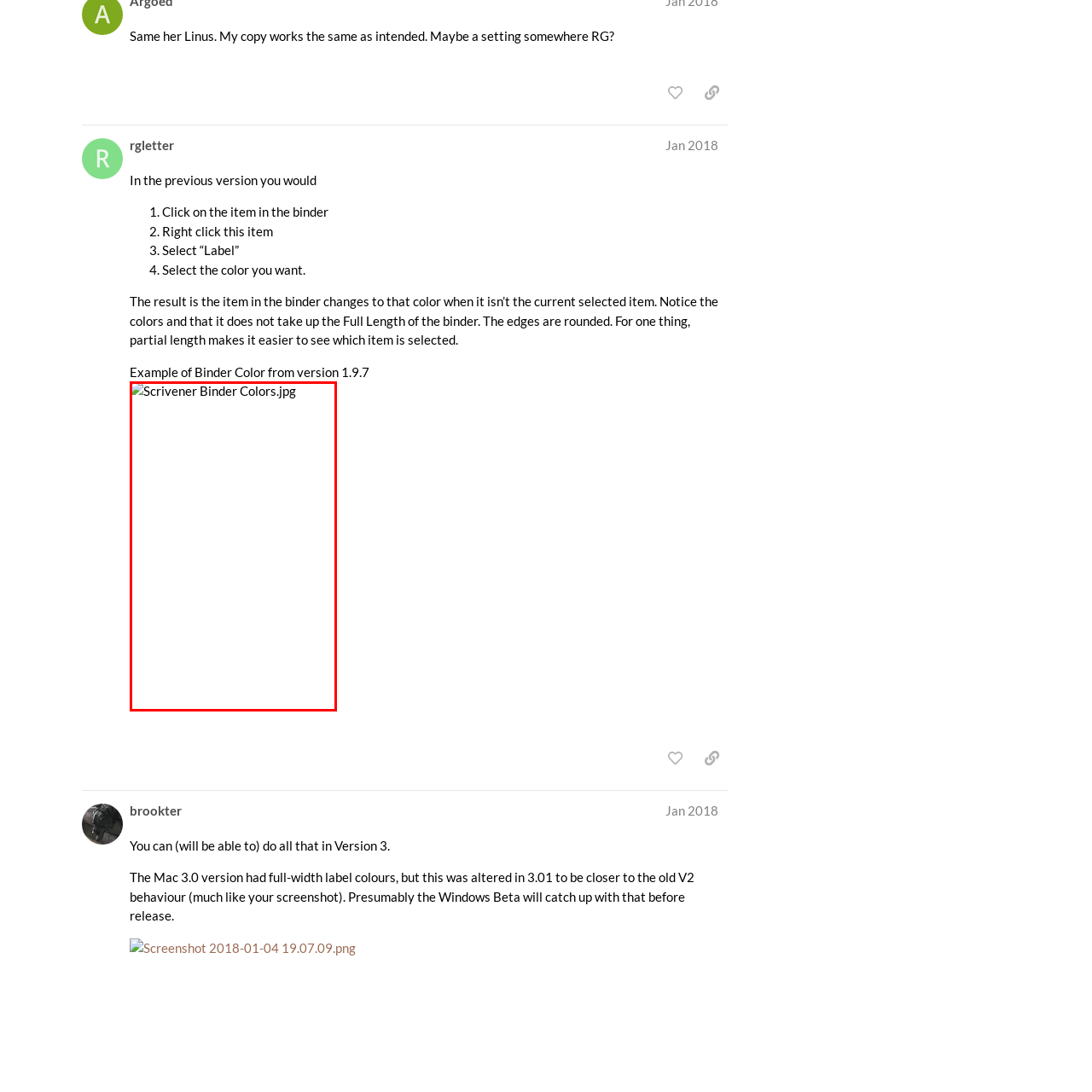Describe in detail the portion of the image that is enclosed within the red boundary.

The image titled "Scrivener Binder Colors.jpg" showcases a visual representation of binder colors from the software Scrivener, specifically from version 1.9.7. This image illustrates how items appear in the binder interface, particularly emphasizing the color selections available for labeling different items. 

The colors displayed in the binder are designed to enhance usability by providing visual cues that differentiate selected and unselected items. This example highlights the rounded edges and partial length of the color indicators, which contribute to a clearer view of which item is actively selected within the binder, illustrating a blend of functionality and aesthetic design in the software's user interface. 

This visual reference supports the discussion of user interface enhancements made in subsequent versions, indicating a transition from full-width label colors to a more compact design featured in version 3.01, aligning with earlier behaviors from version 2.